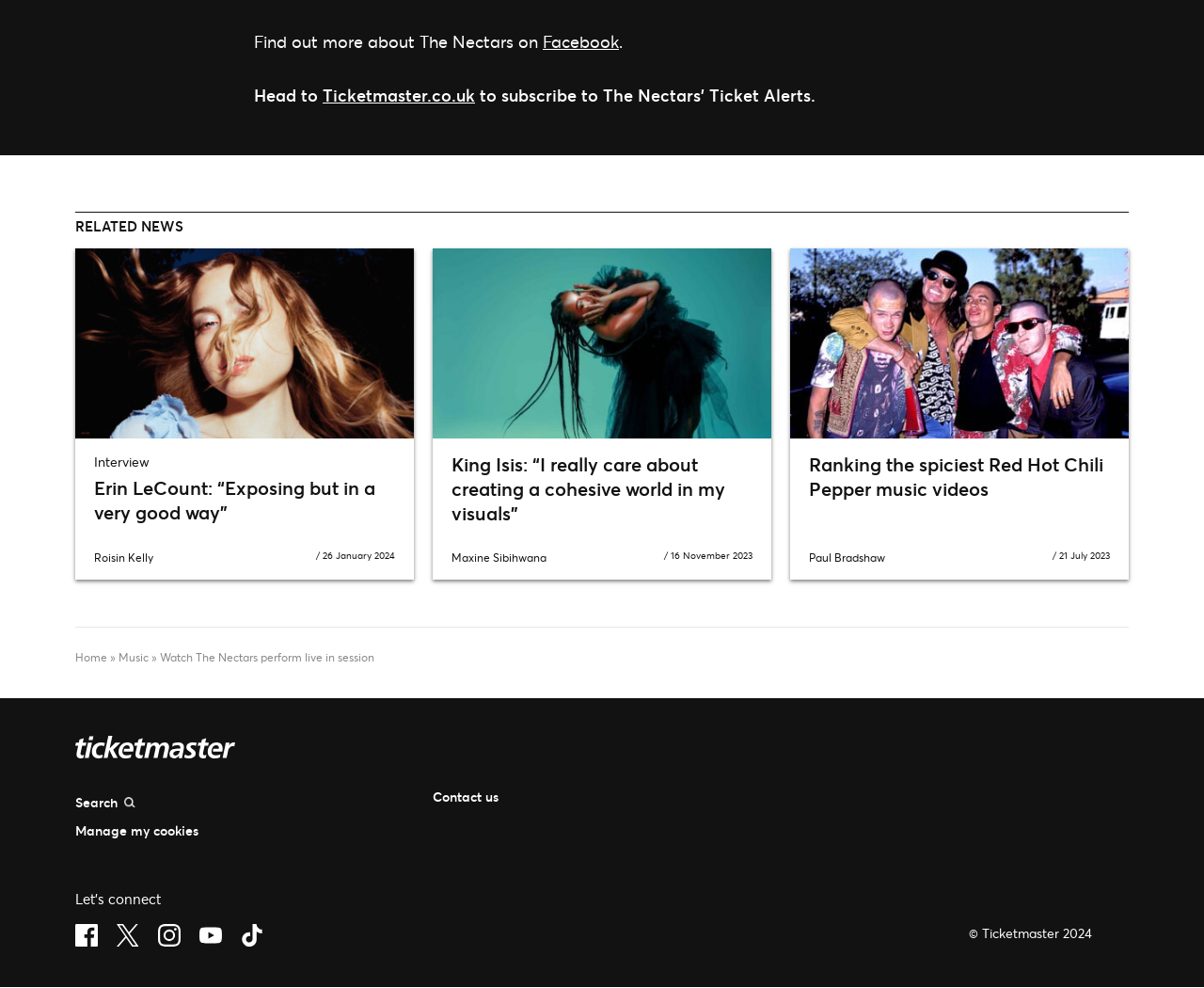Identify the bounding box coordinates of the clickable section necessary to follow the following instruction: "Read the interview with Erin LeCount". The coordinates should be presented as four float numbers from 0 to 1, i.e., [left, top, right, bottom].

[0.078, 0.481, 0.312, 0.531]